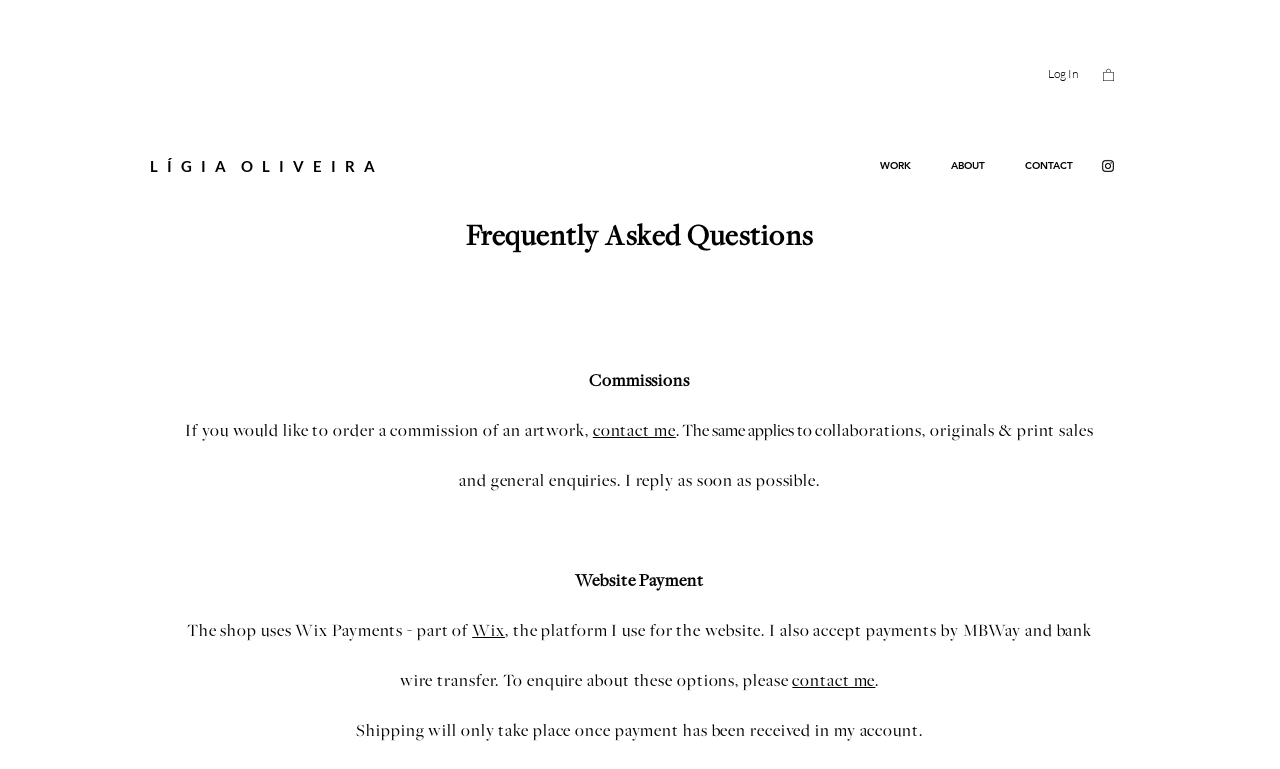What is the purpose of the website?
Using the image provided, answer with just one word or phrase.

Artwork sales and commissions